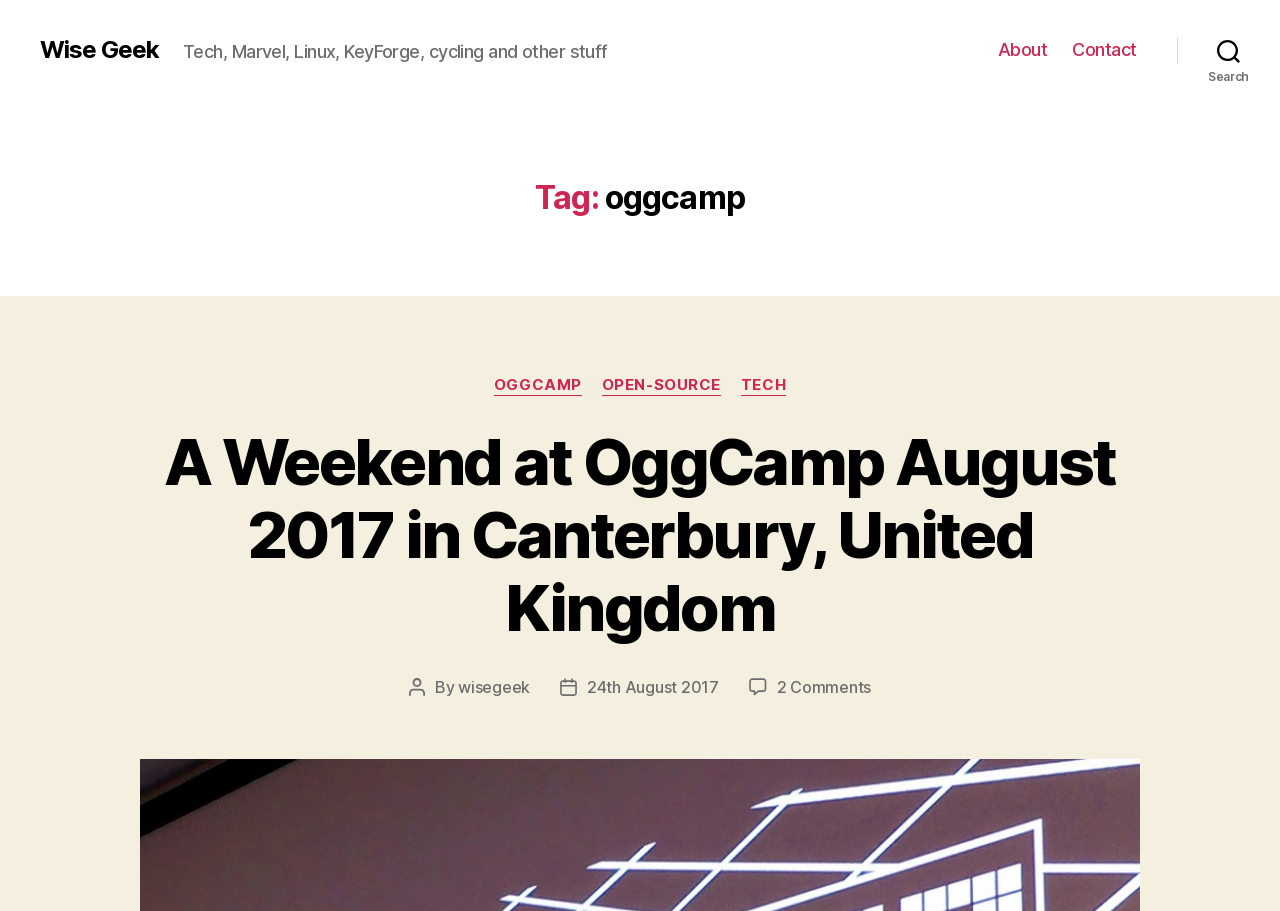Answer the question in one word or a short phrase:
Who is the author of the first article?

wisegeek